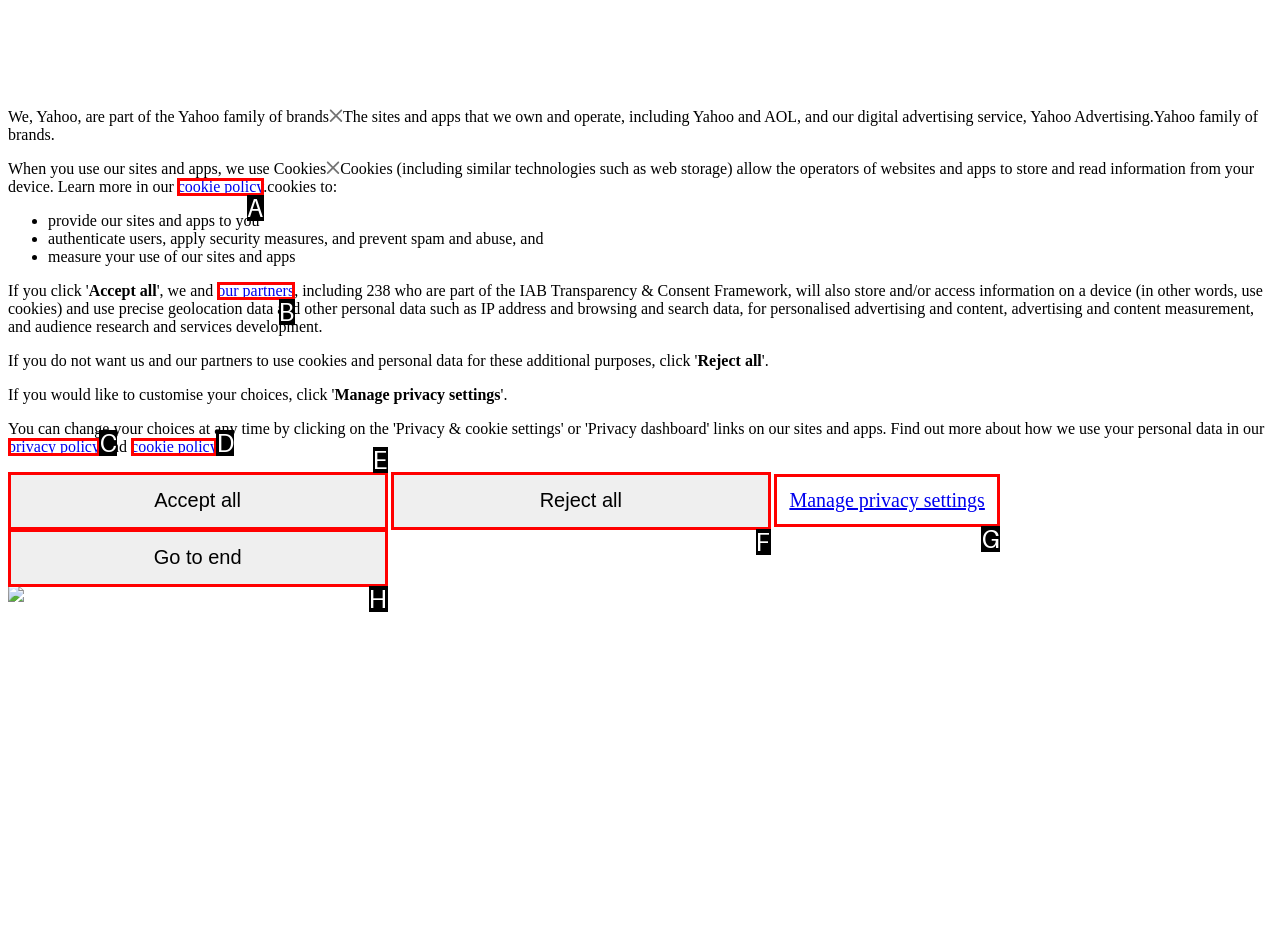Determine which option fits the following description: Manage privacy settings
Answer with the corresponding option's letter directly.

G